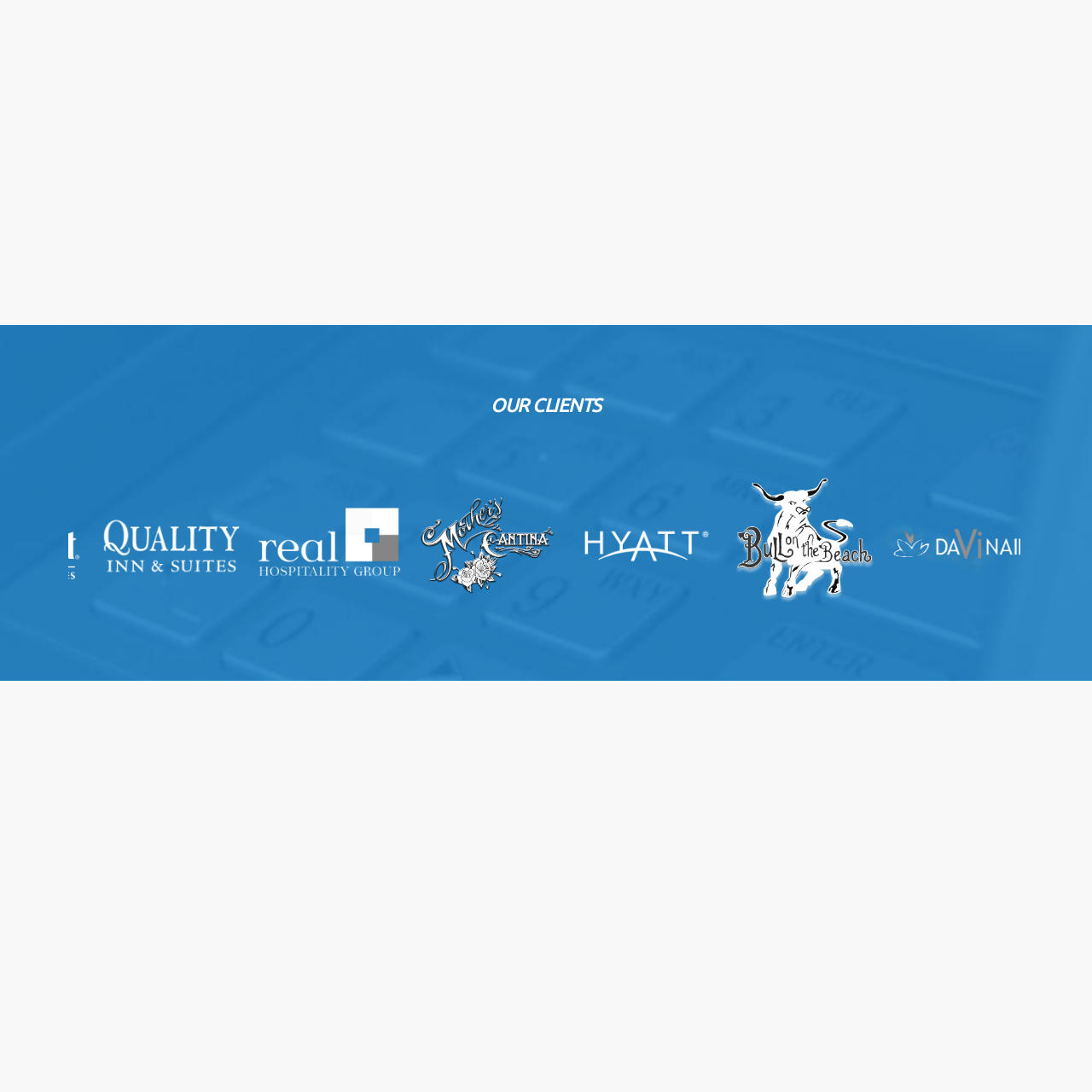Observe the area inside the red box, What is the design style of the logo? Respond with a single word or phrase.

Minimalistic